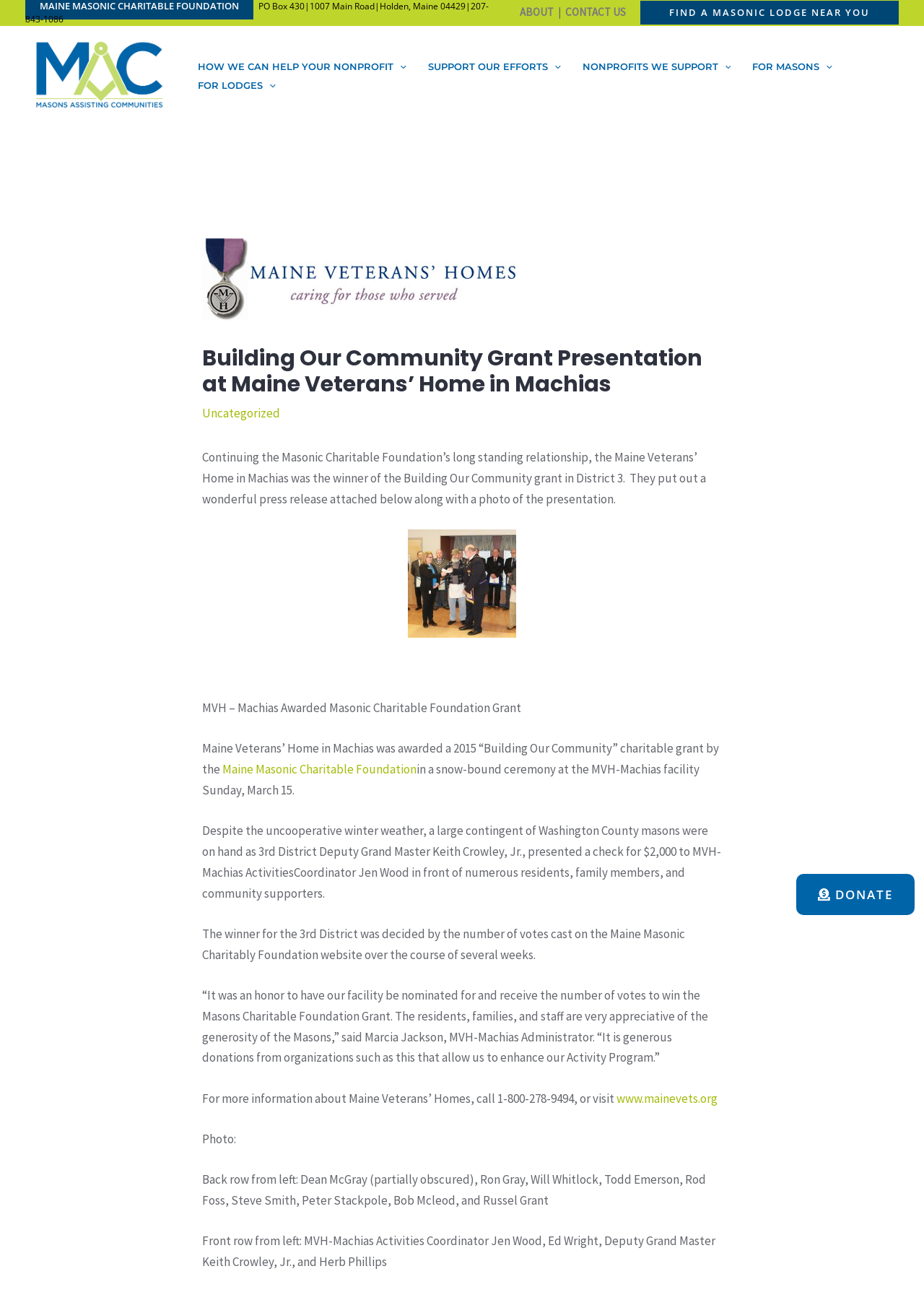Provide a thorough and detailed response to the question by examining the image: 
What is the phone number to contact Maine Veterans' Homes?

I found the answer by reading the article content, which provides contact information for Maine Veterans' Homes. The StaticText element with ID 193 contains the phone number.